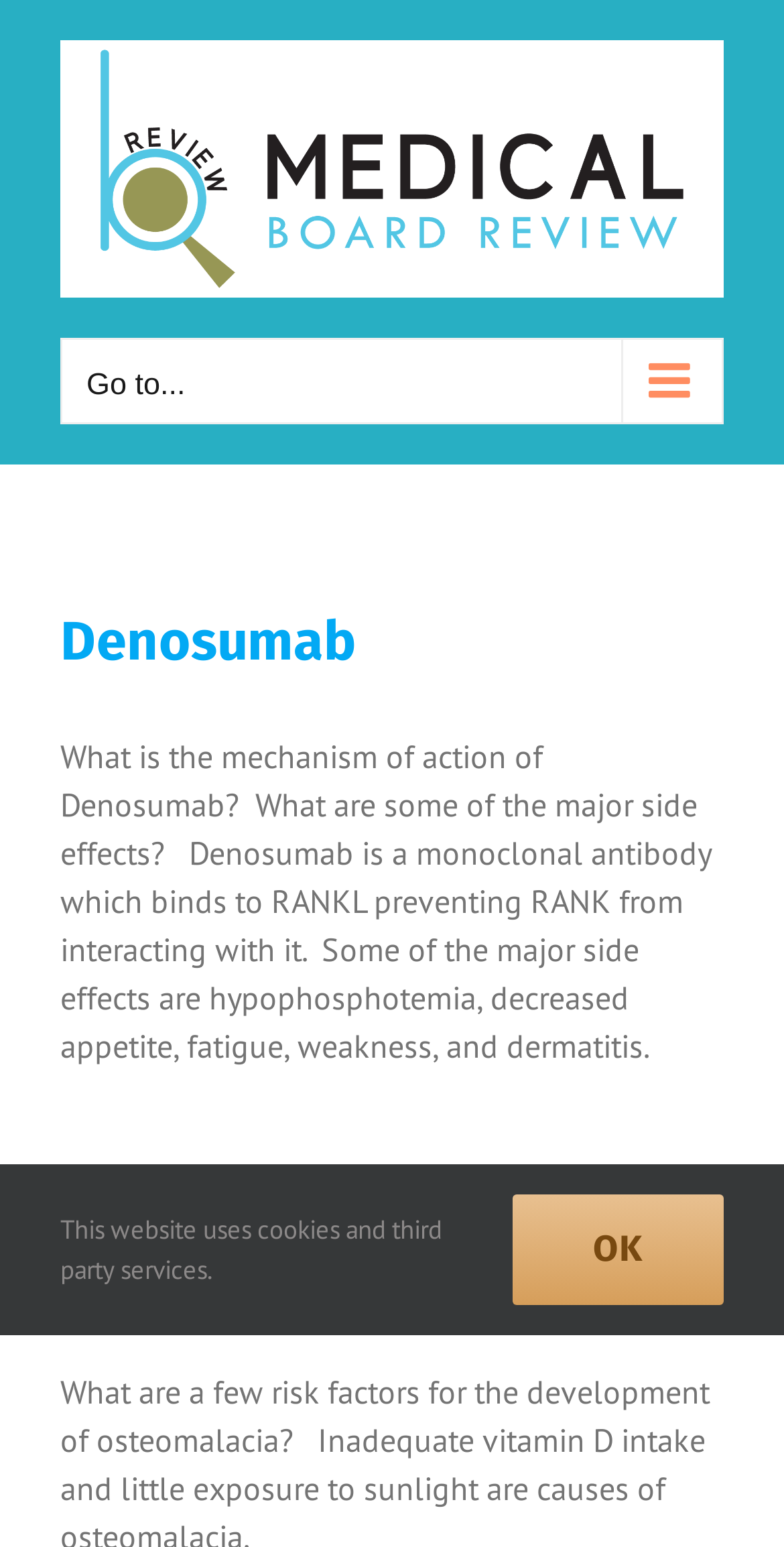Give the bounding box coordinates for this UI element: "alt="Medical Board Review, LLC Logo"". The coordinates should be four float numbers between 0 and 1, arranged as [left, top, right, bottom].

[0.077, 0.026, 0.923, 0.193]